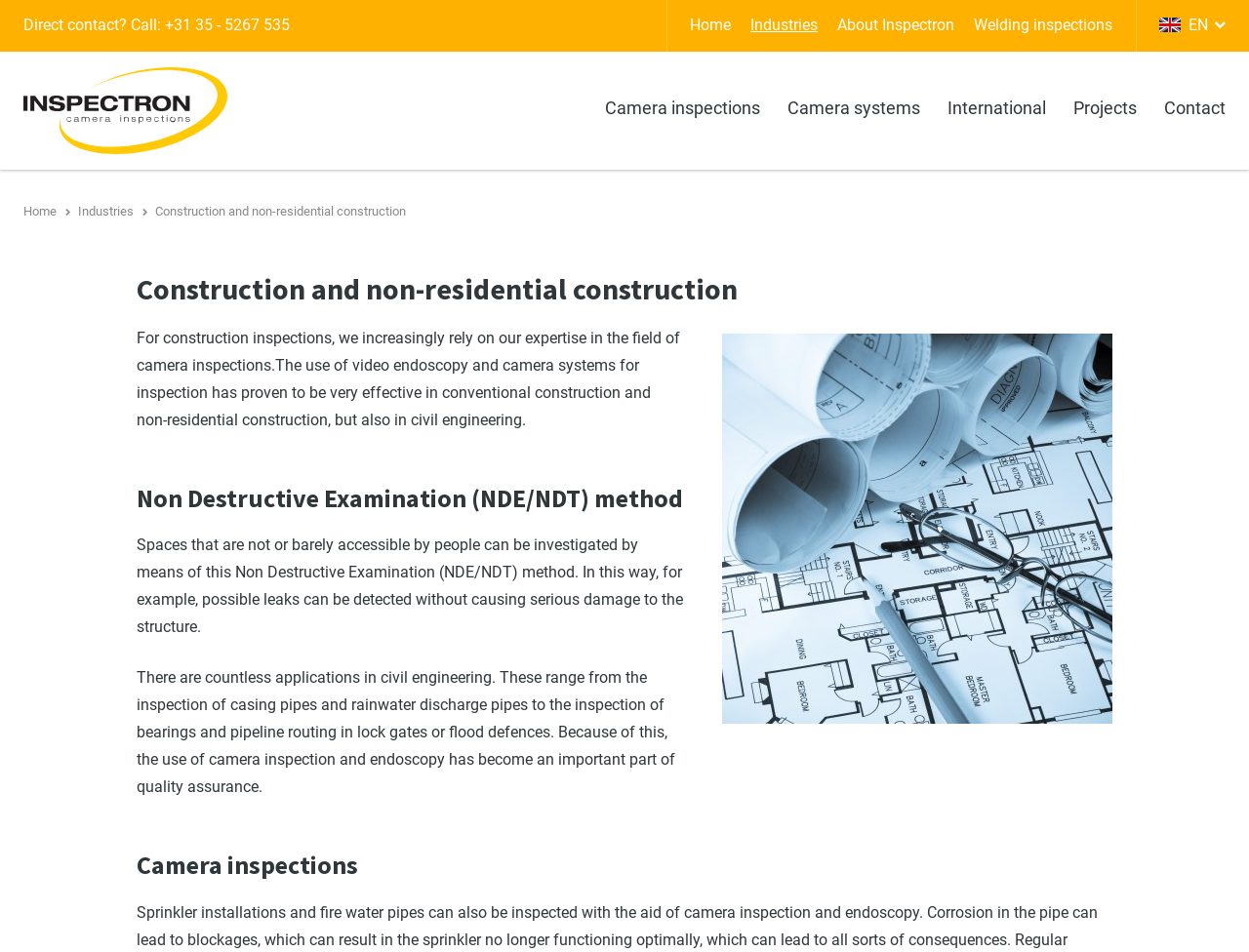Provide a brief response in the form of a single word or phrase:
What is the company's phone number?

+31 35 - 5267 535